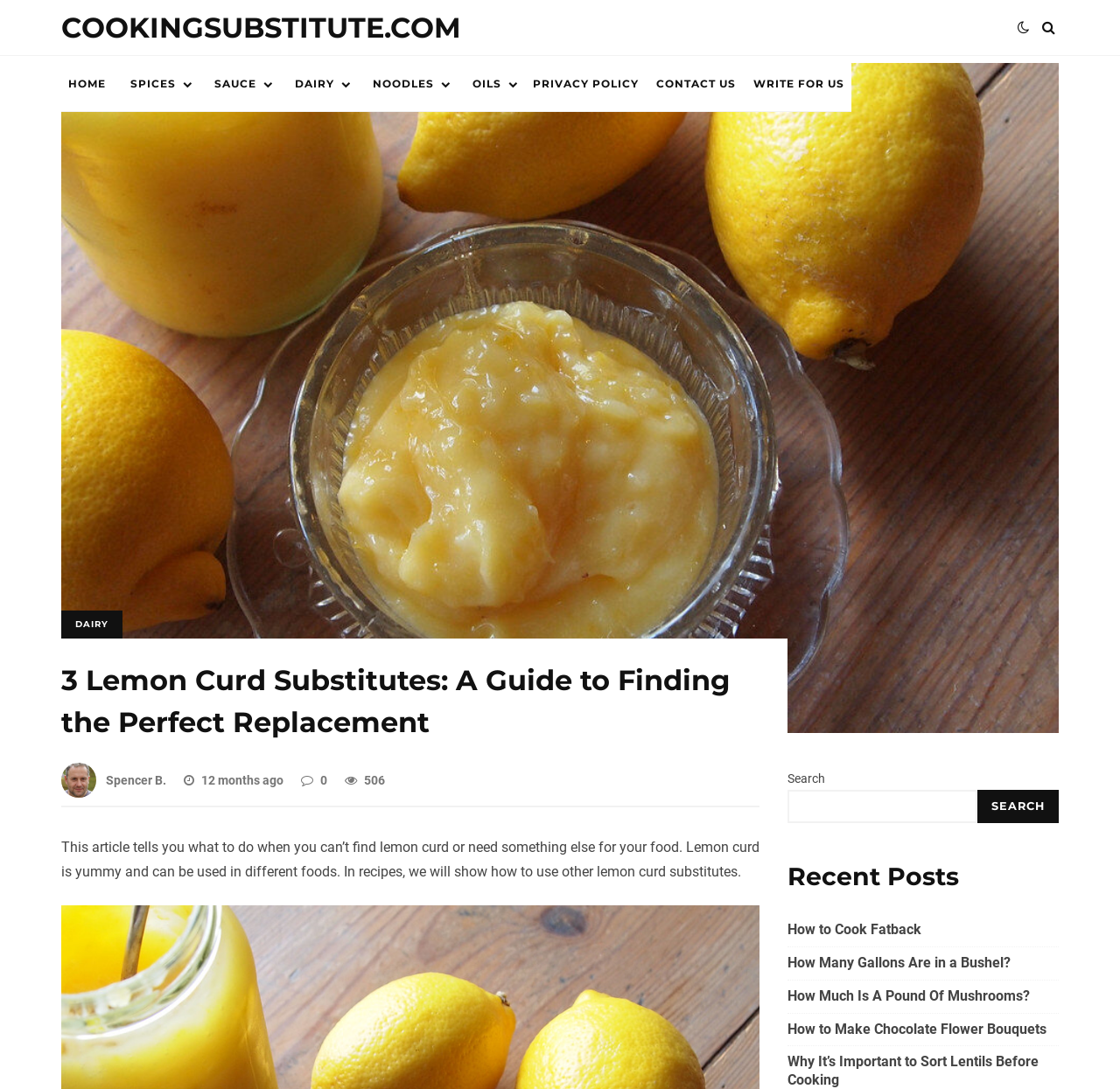Predict the bounding box coordinates of the UI element that matches this description: "How to Cook Fatback". The coordinates should be in the format [left, top, right, bottom] with each value between 0 and 1.

[0.703, 0.846, 0.945, 0.863]